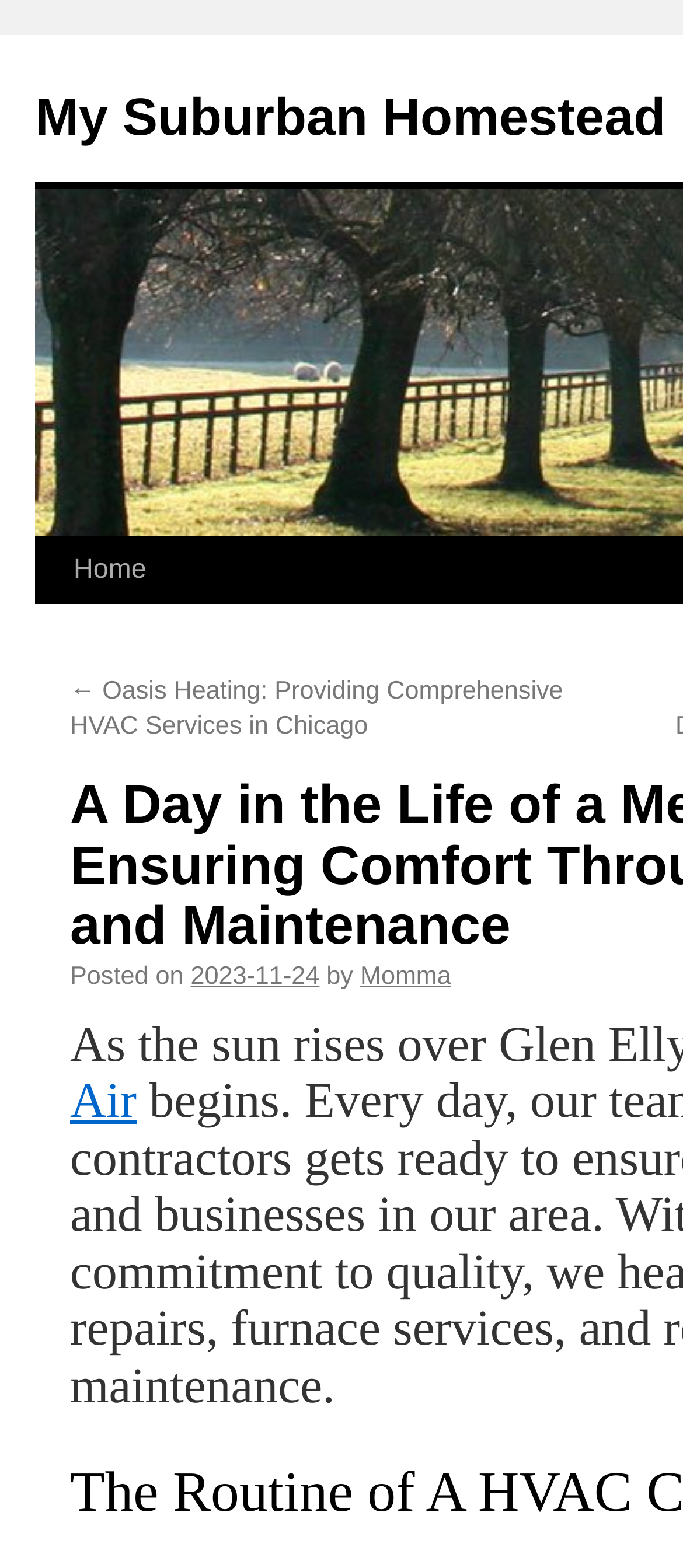What is the date of the post?
Kindly answer the question with as much detail as you can.

I found the date of the post by looking at the middle section of the webpage, where it says 'Posted on' followed by the date '2023-11-24' in a link format.